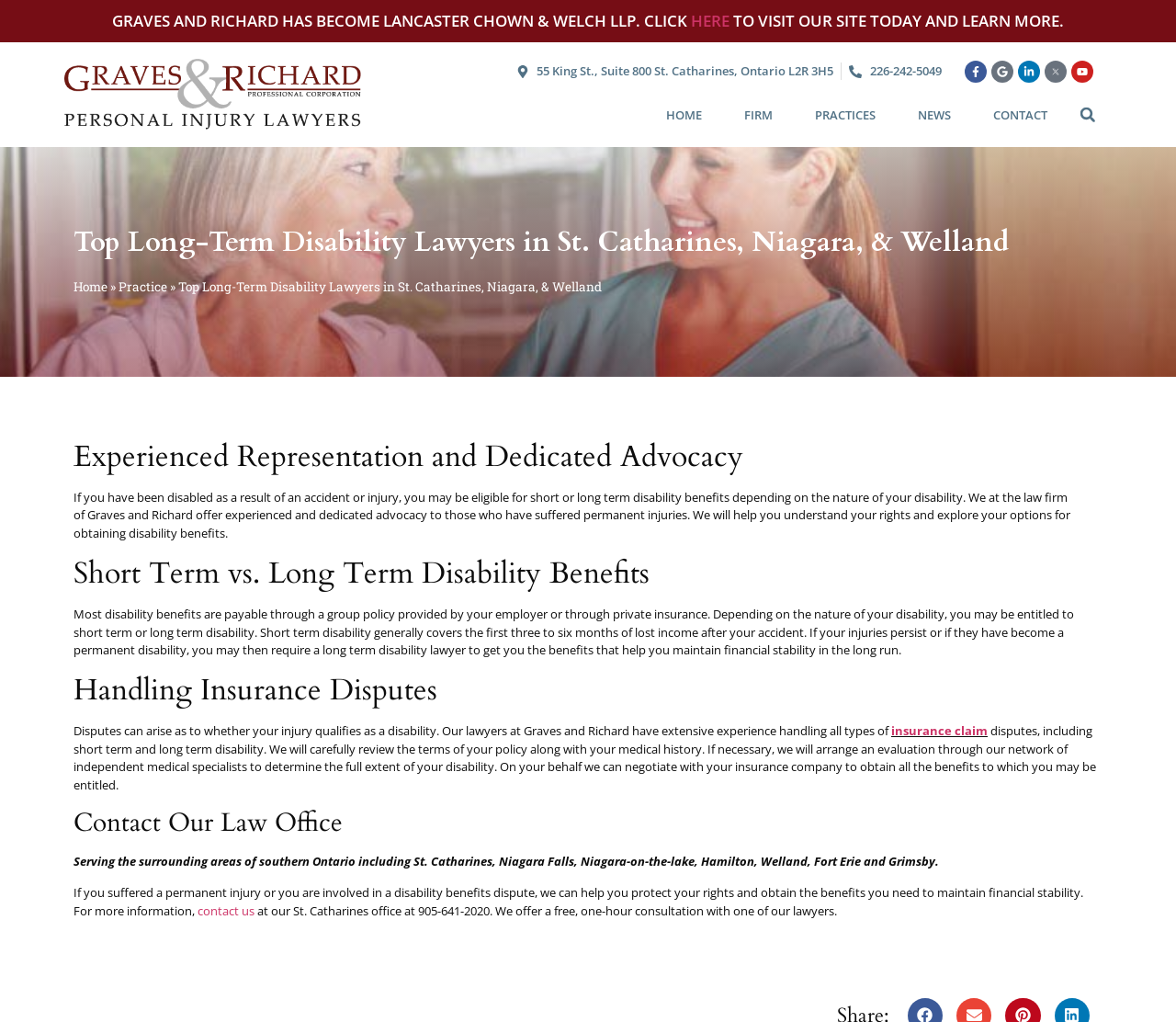Respond with a single word or short phrase to the following question: 
What areas of southern Ontario does the law firm serve?

St. Catharines, Niagara Falls, and surrounding areas